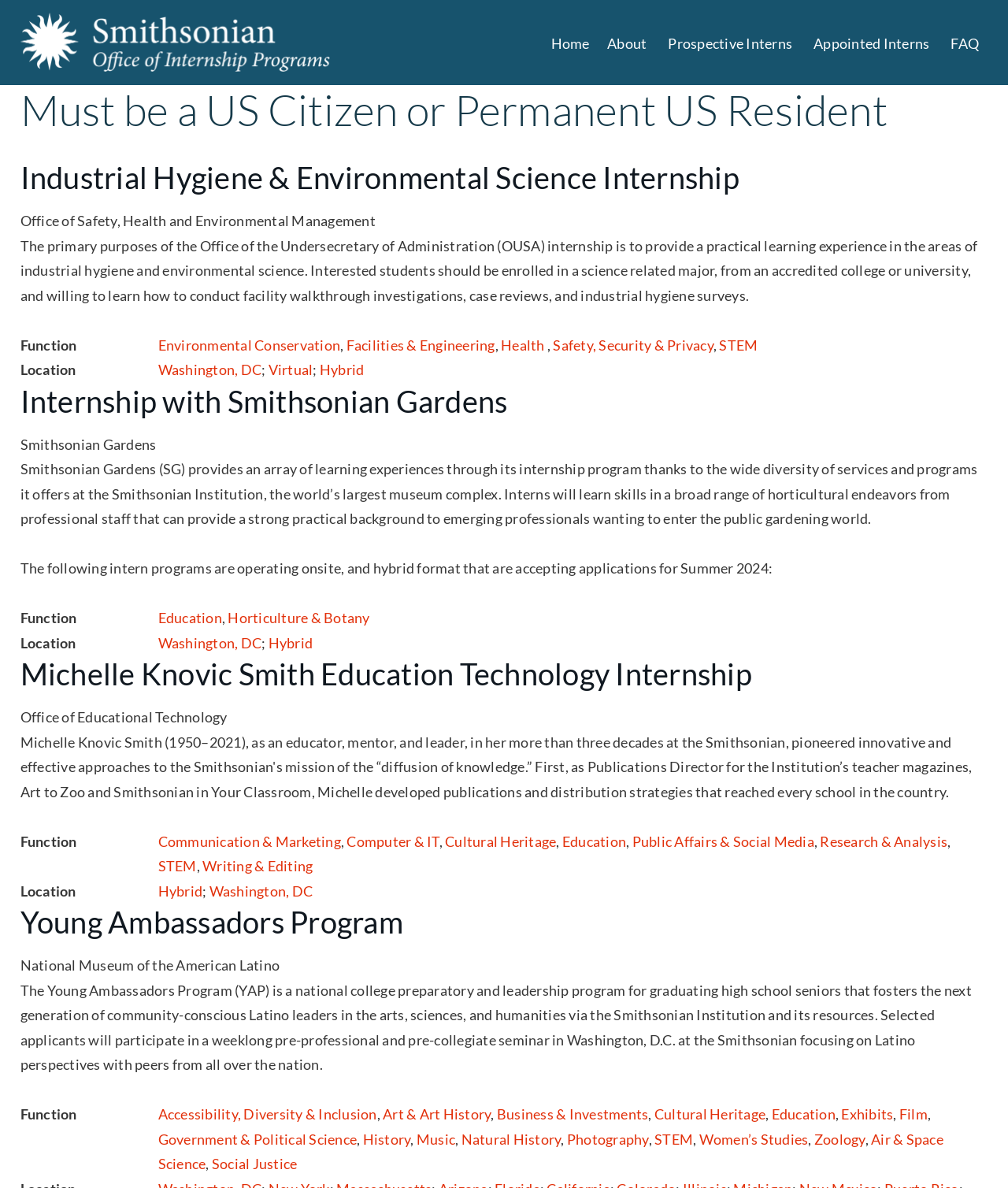Refer to the image and provide a thorough answer to this question:
What is the format of the Industrial Hygiene & Environmental Science Internship?

The webpage mentions that the Industrial Hygiene & Environmental Science Internship is offered in a hybrid format, which suggests that it can be completed partially online and partially on-site.